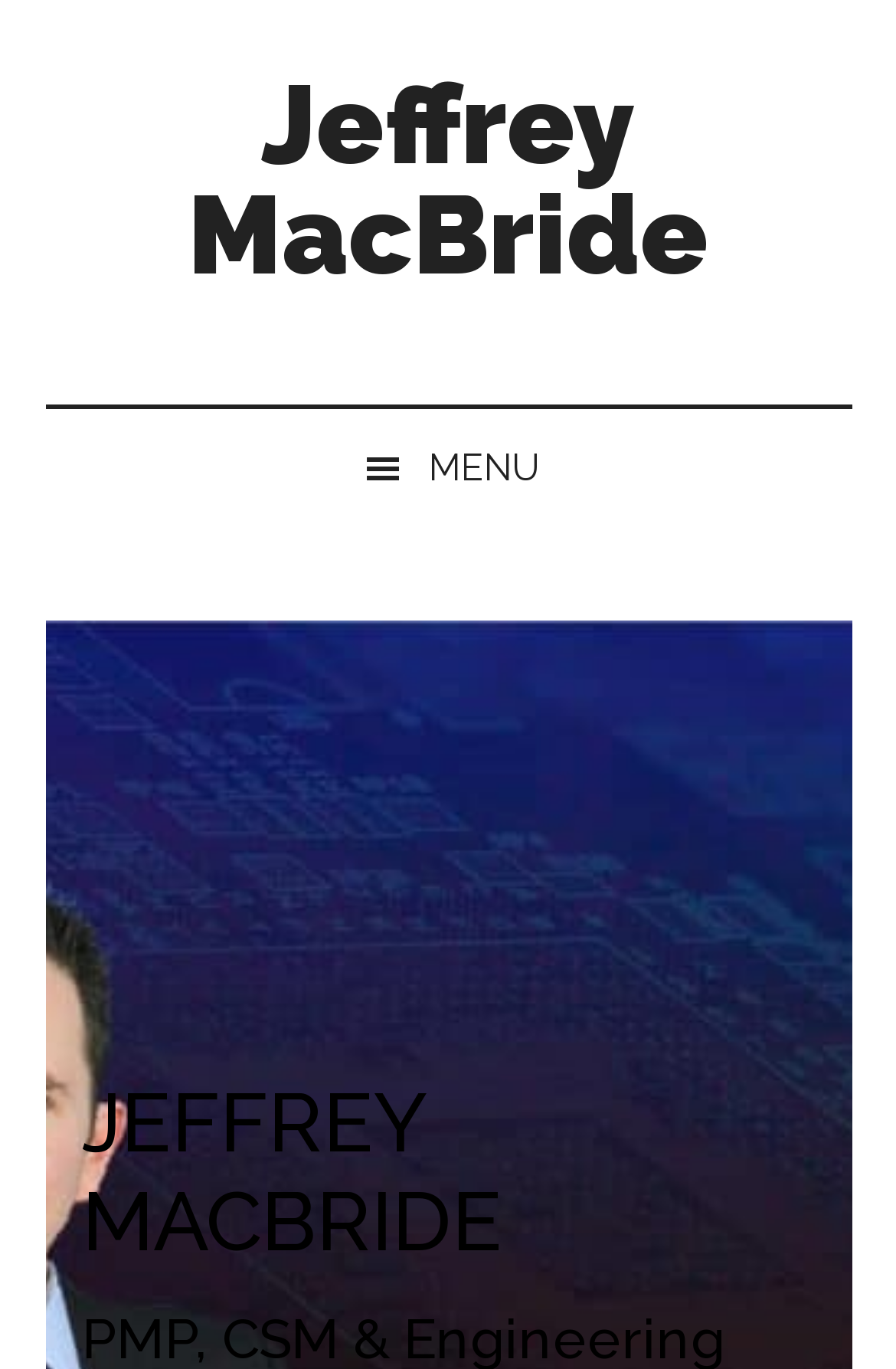Offer an in-depth caption of the entire webpage.

The webpage is about Jeffrey MacBride, a PMP and Engineering Professional. At the top-left corner, there are three "Skip to" links, which are "Skip to main content", "Skip to secondary menu", and "Skip to footer". Below these links, there is a prominent link with the text "Jeffrey MacBride" that spans almost the entire width of the page. 

Right below the "Jeffrey MacBride" link, there is a static text "PMP & Engineering Professional" that provides a brief description of Jeffrey MacBride's profession. 

On the top-right corner, there is a button with a MENU icon. When expanded, it reveals a heading "JEFFREY MACBRIDE".